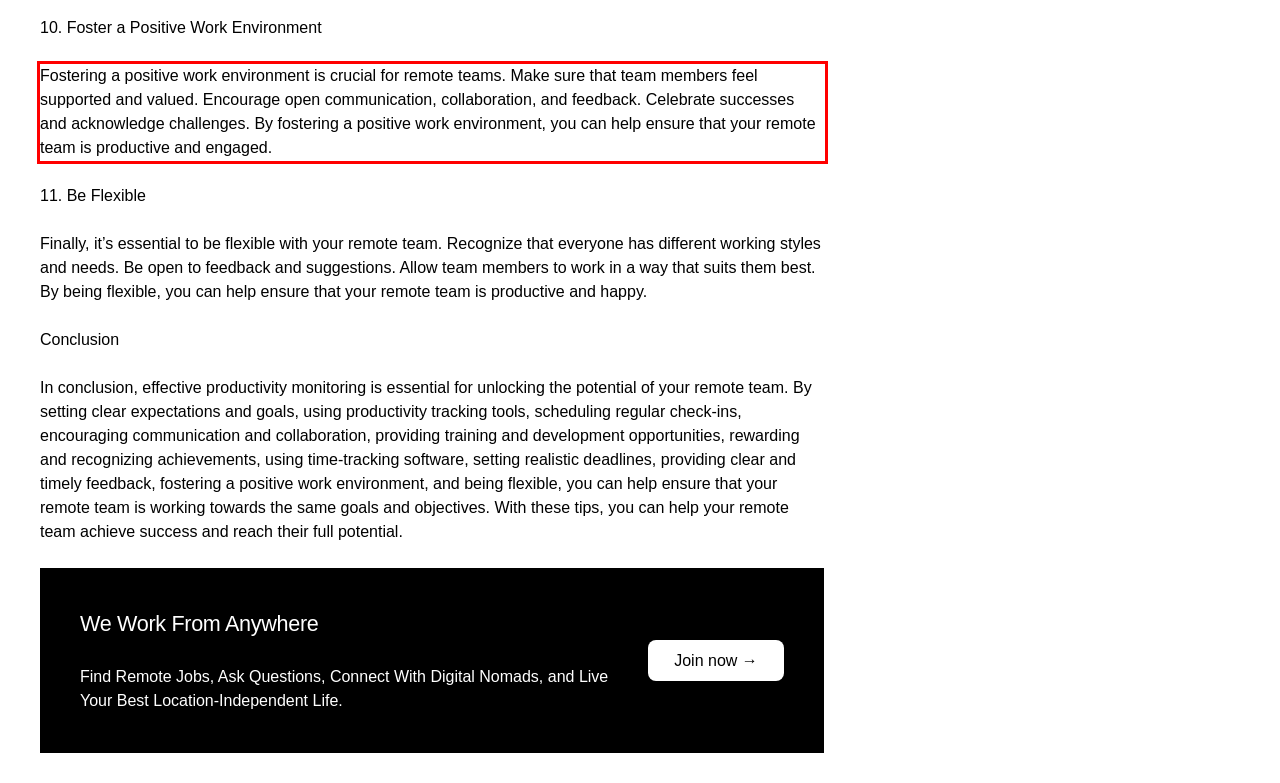Inspect the webpage screenshot that has a red bounding box and use OCR technology to read and display the text inside the red bounding box.

Fostering a positive work environment is crucial for remote teams. Make sure that team members feel supported and valued. Encourage open communication, collaboration, and feedback. Celebrate successes and acknowledge challenges. By fostering a positive work environment, you can help ensure that your remote team is productive and engaged.